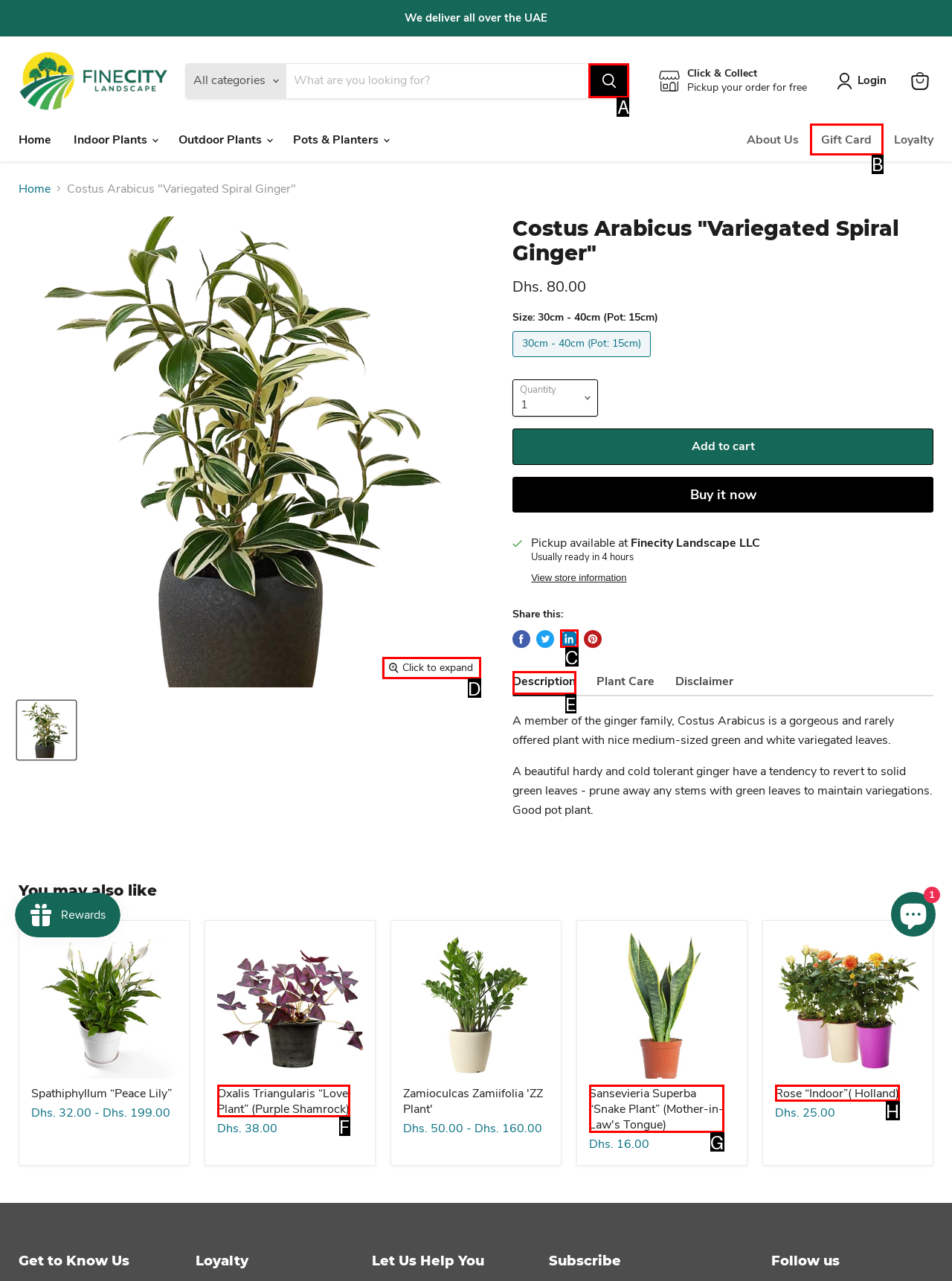Indicate the UI element to click to perform the task: Click to expand product details. Reply with the letter corresponding to the chosen element.

D